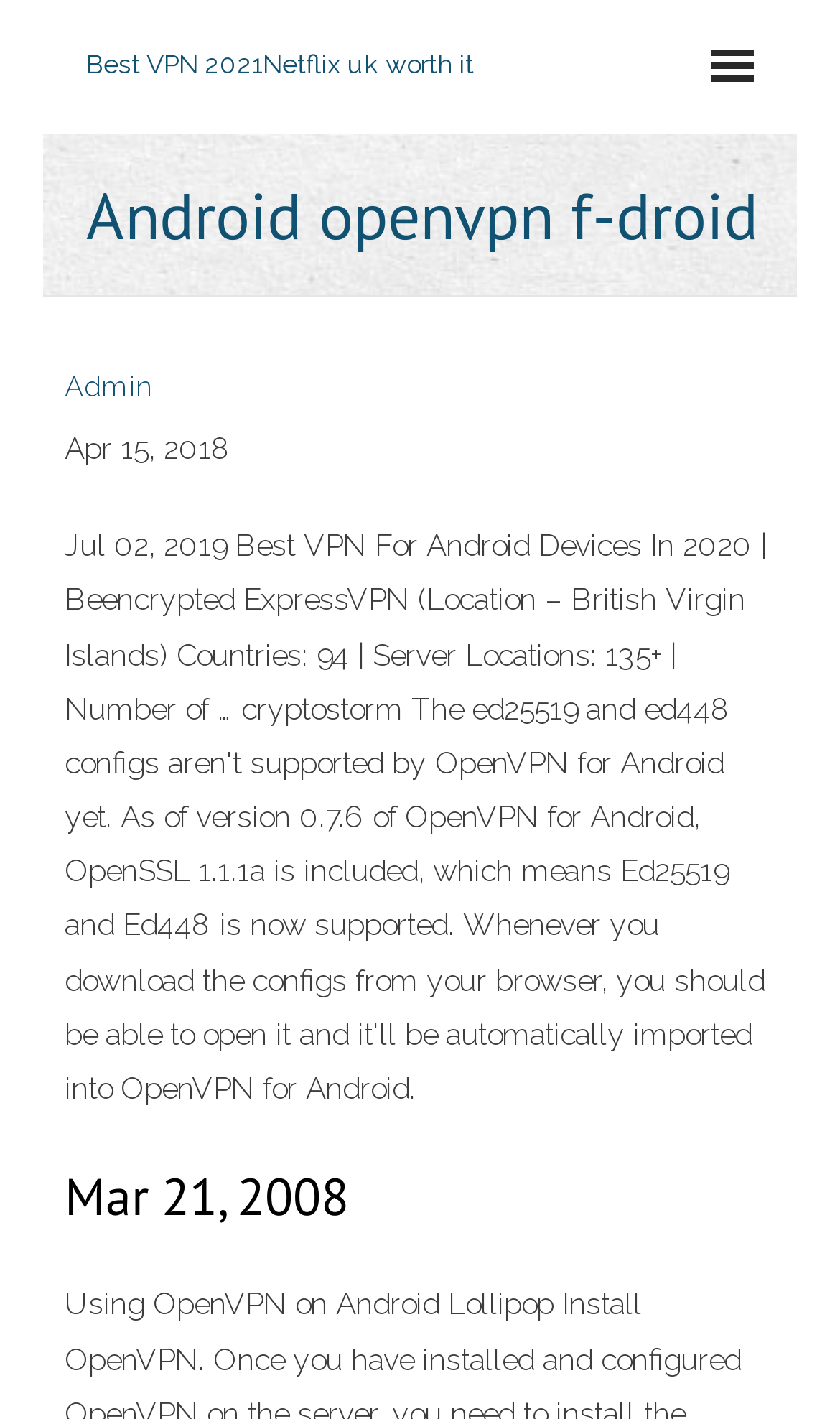Who is the author of the post?
Using the image provided, answer with just one word or phrase.

Admin